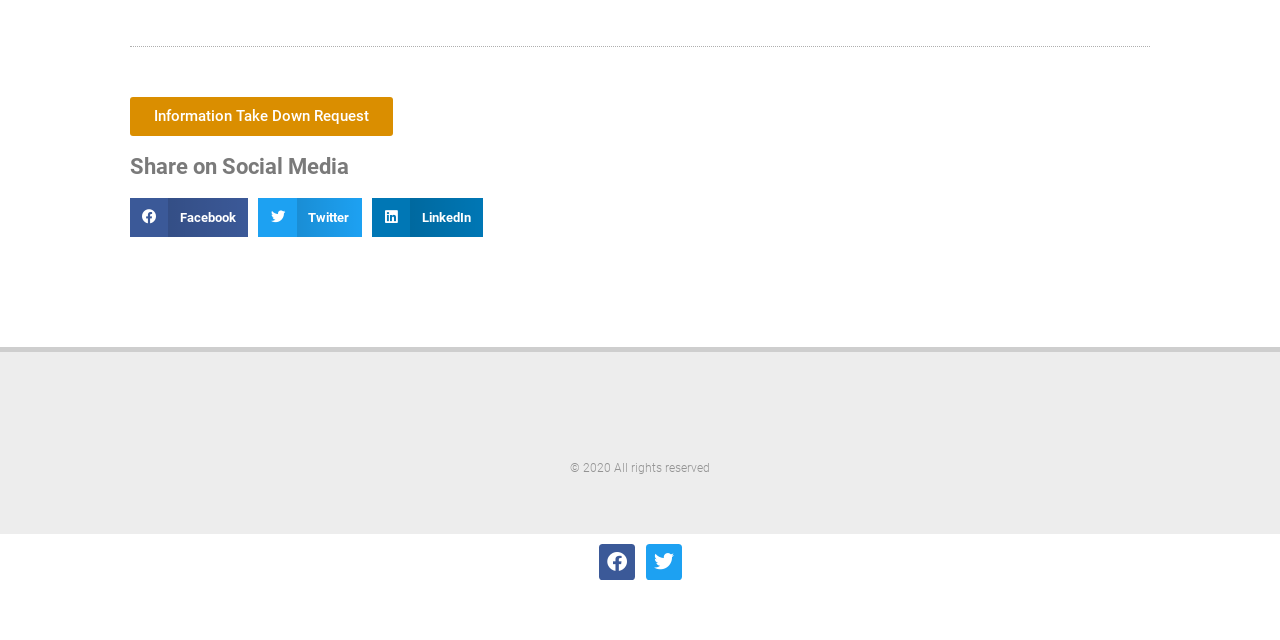From the element description Walkabout Clearwater Coffee House, predict the bounding box coordinates of the UI element. The coordinates must be specified in the format (top-left x, top-left y, bottom-right x, bottom-right y) and should be within the 0 to 1 range.

None